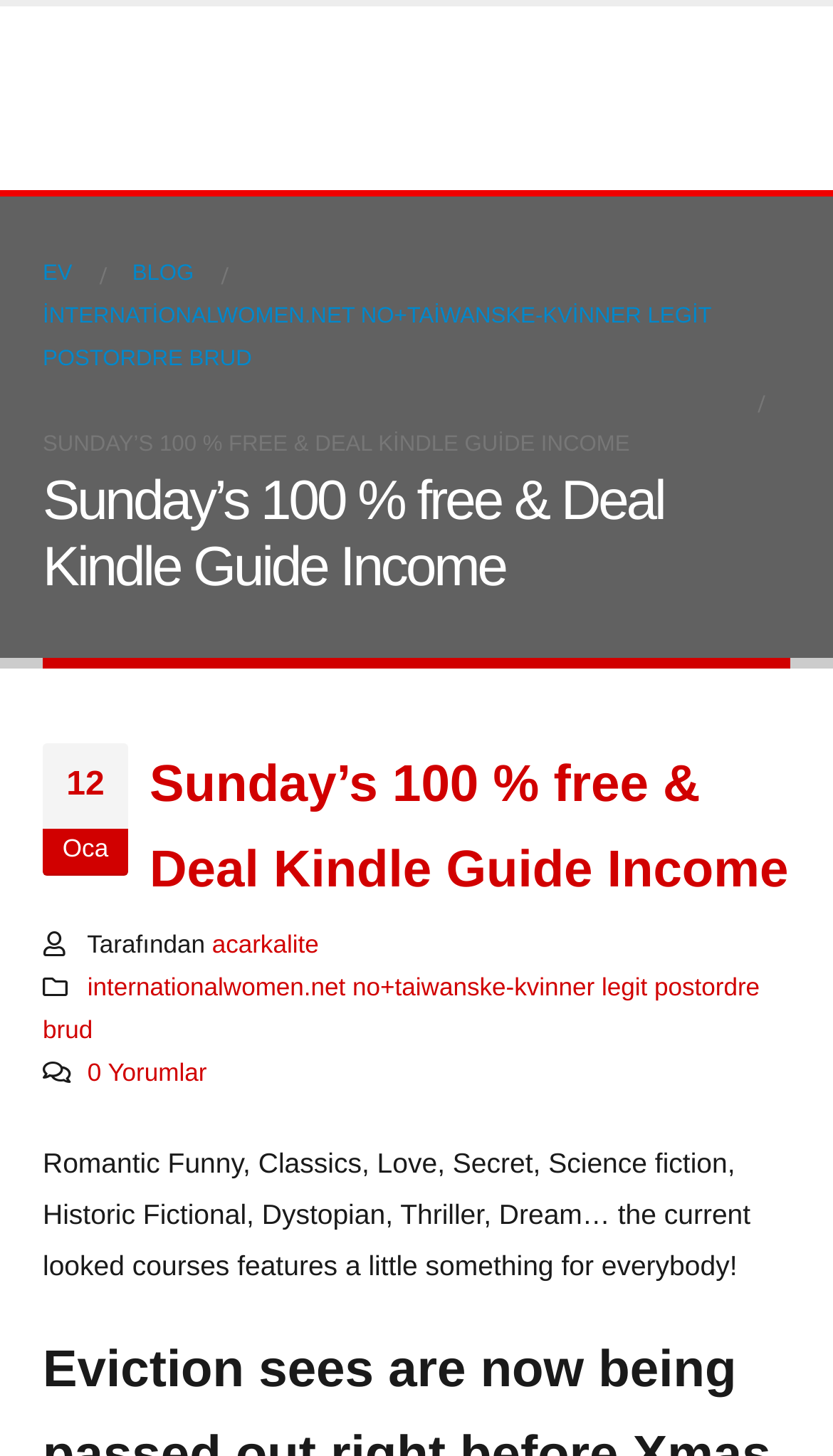What is the name of the blog or website?
Answer the question with detailed information derived from the image.

I found the name of the blog or website by looking at the link that says 'İNTERNATİONALWOMEN.NET', which suggests that the name of the blog or website is International Women.